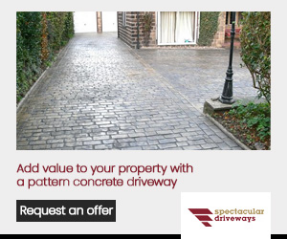Reply to the question with a single word or phrase:
What is the suggested action for potential customers?

Request an offer